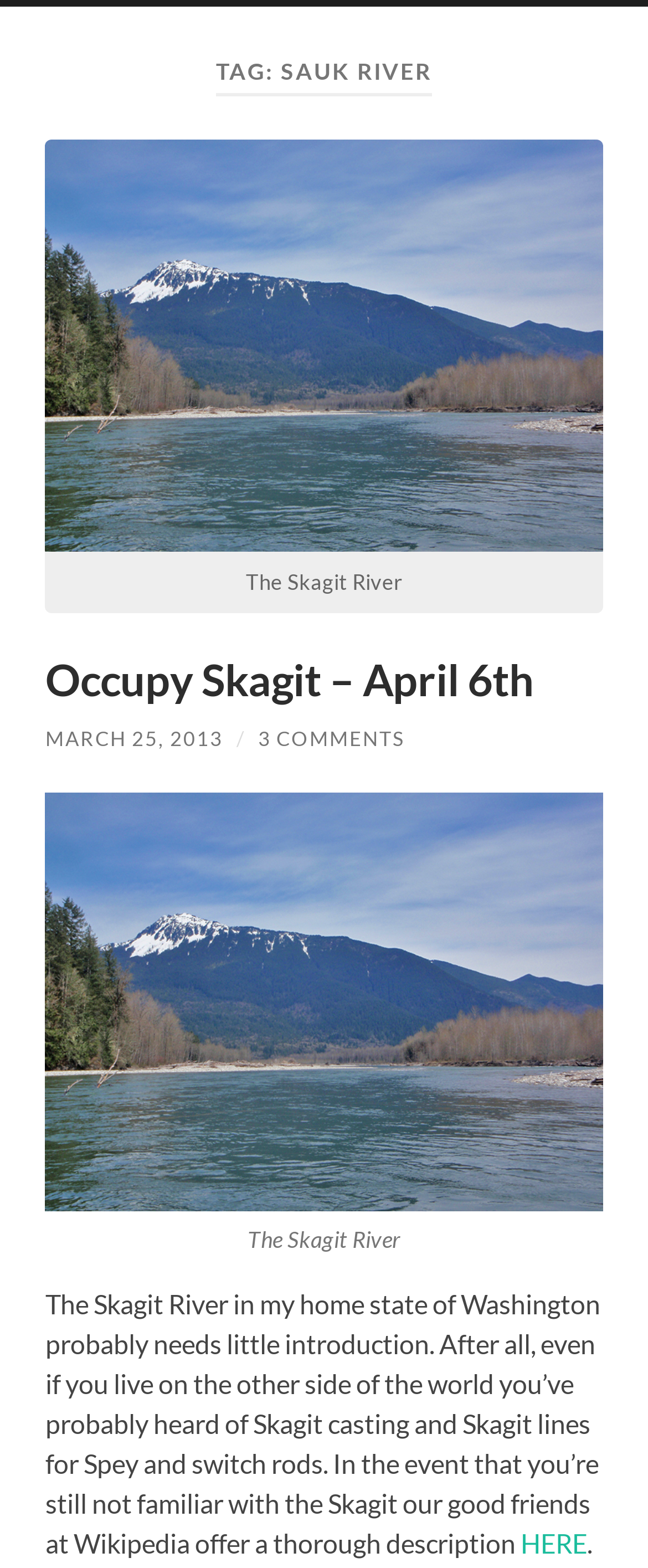Locate the bounding box for the described UI element: "HERE". Ensure the coordinates are four float numbers between 0 and 1, formatted as [left, top, right, bottom].

[0.803, 0.974, 0.906, 0.995]